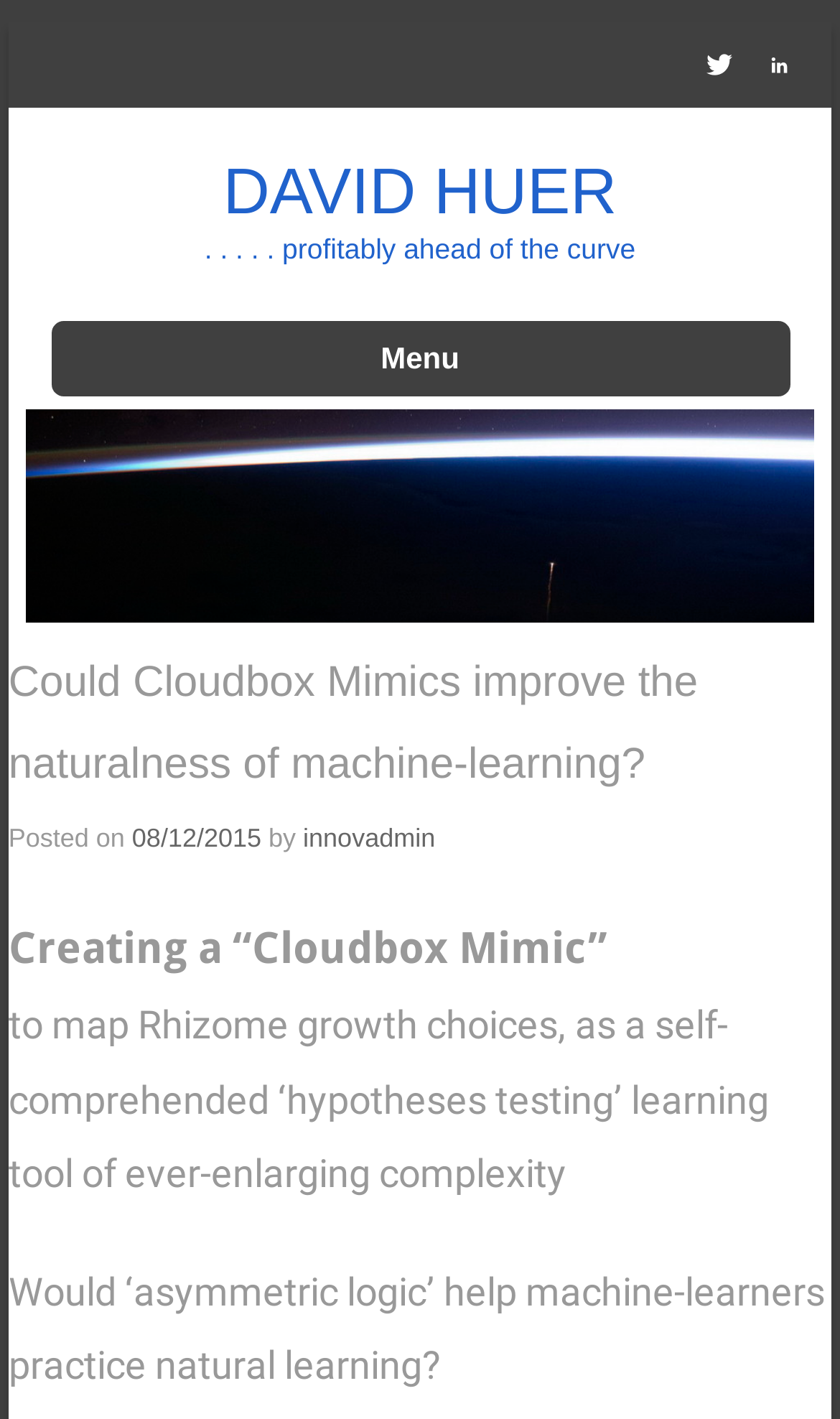Offer a meticulous description of the webpage's structure and content.

The webpage appears to be a blog post or article written by David Huer. At the top, there is a heading with the author's name, "DAVID HUER", which is also a link. Below the author's name, there is a brief phrase "..... profitably ahead of the curve". 

To the left of the author's name, there are two icons, represented by "\uf202" and "\uf207", which are likely social media links or navigation buttons. 

Further down, there is a heading labeled "Menu" with a link "Skip to content" below it. 

The main content of the webpage is a blog post titled "Could Cloudbox Mimics improve the naturalness of machine-learning?". The post is dated "08/12/2015" and is written by "innovadmin". The article discusses the idea of creating a "Cloudbox Mimic" to map Rhizome growth choices as a self-comprehended learning tool. The text is divided into three paragraphs, with the first paragraph introducing the concept, the second paragraph explaining the idea in more detail, and the third paragraph posing a question about whether "asymmetric logic" could help machine learners practice natural learning.